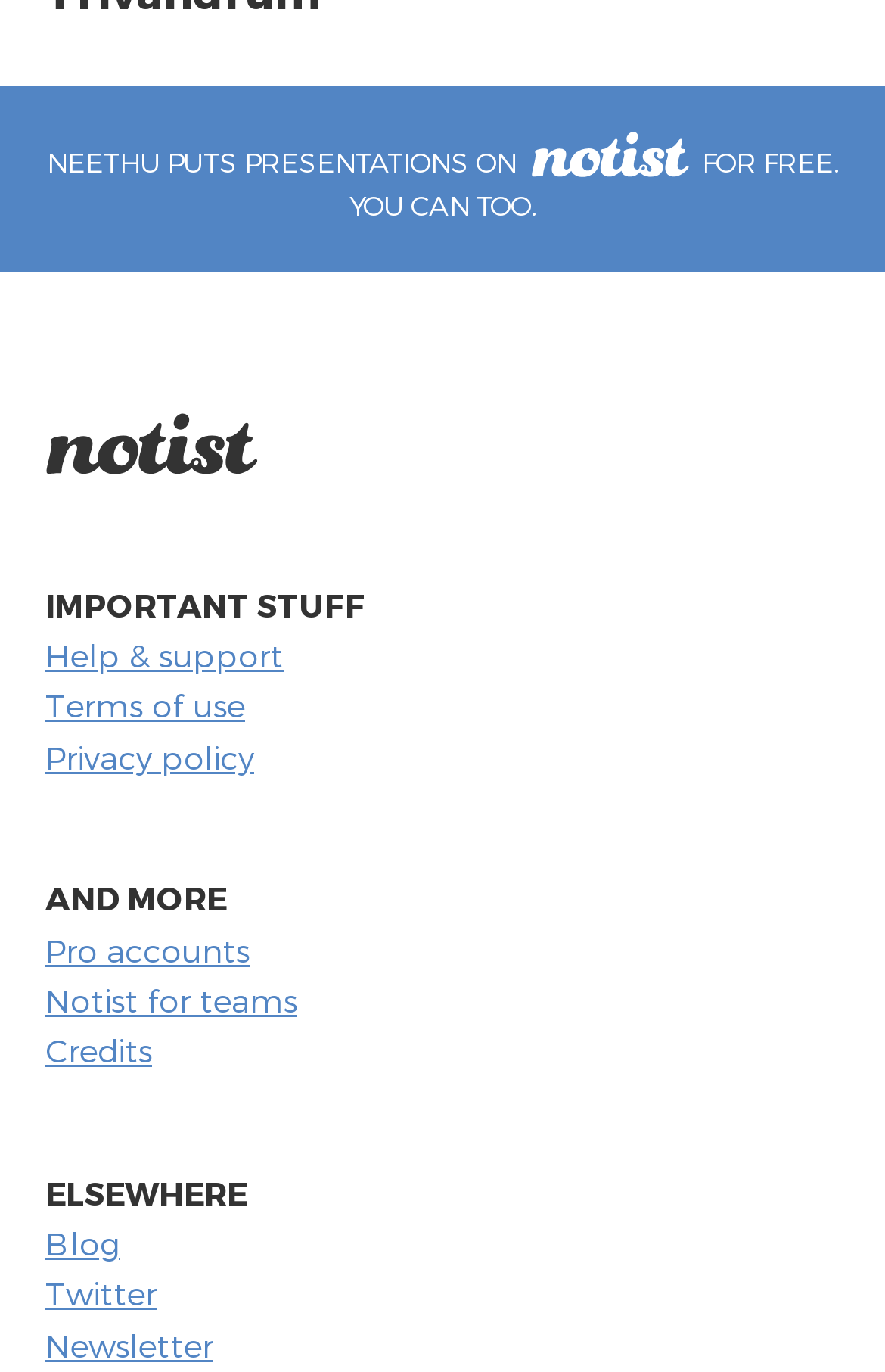Determine the bounding box coordinates of the clickable element necessary to fulfill the instruction: "Get help and support". Provide the coordinates as four float numbers within the 0 to 1 range, i.e., [left, top, right, bottom].

[0.051, 0.463, 0.321, 0.491]